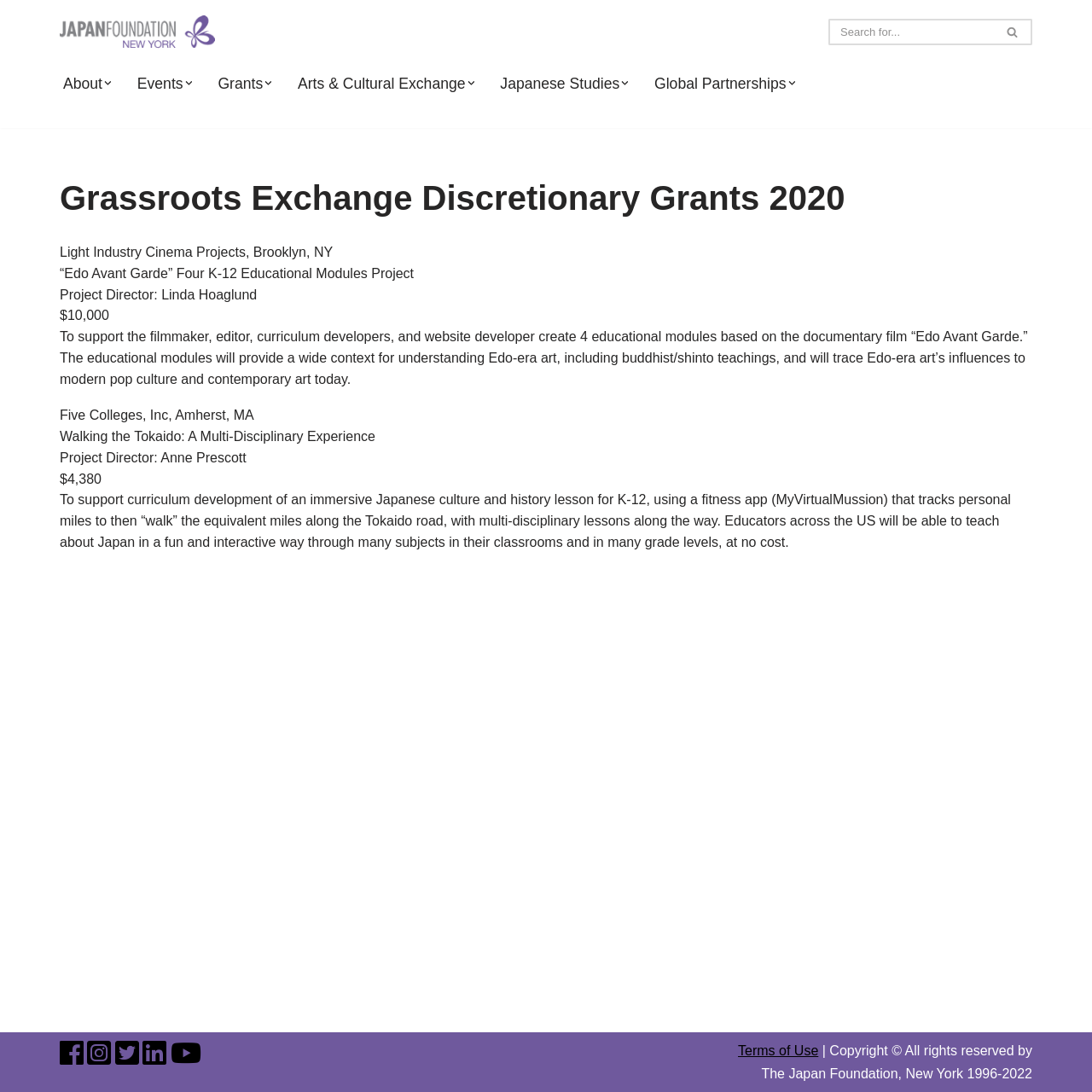Locate the bounding box coordinates of the UI element described by: "parent_node: Search for... aria-label="Search"". Provide the coordinates as four float numbers between 0 and 1, formatted as [left, top, right, bottom].

[0.91, 0.017, 0.945, 0.041]